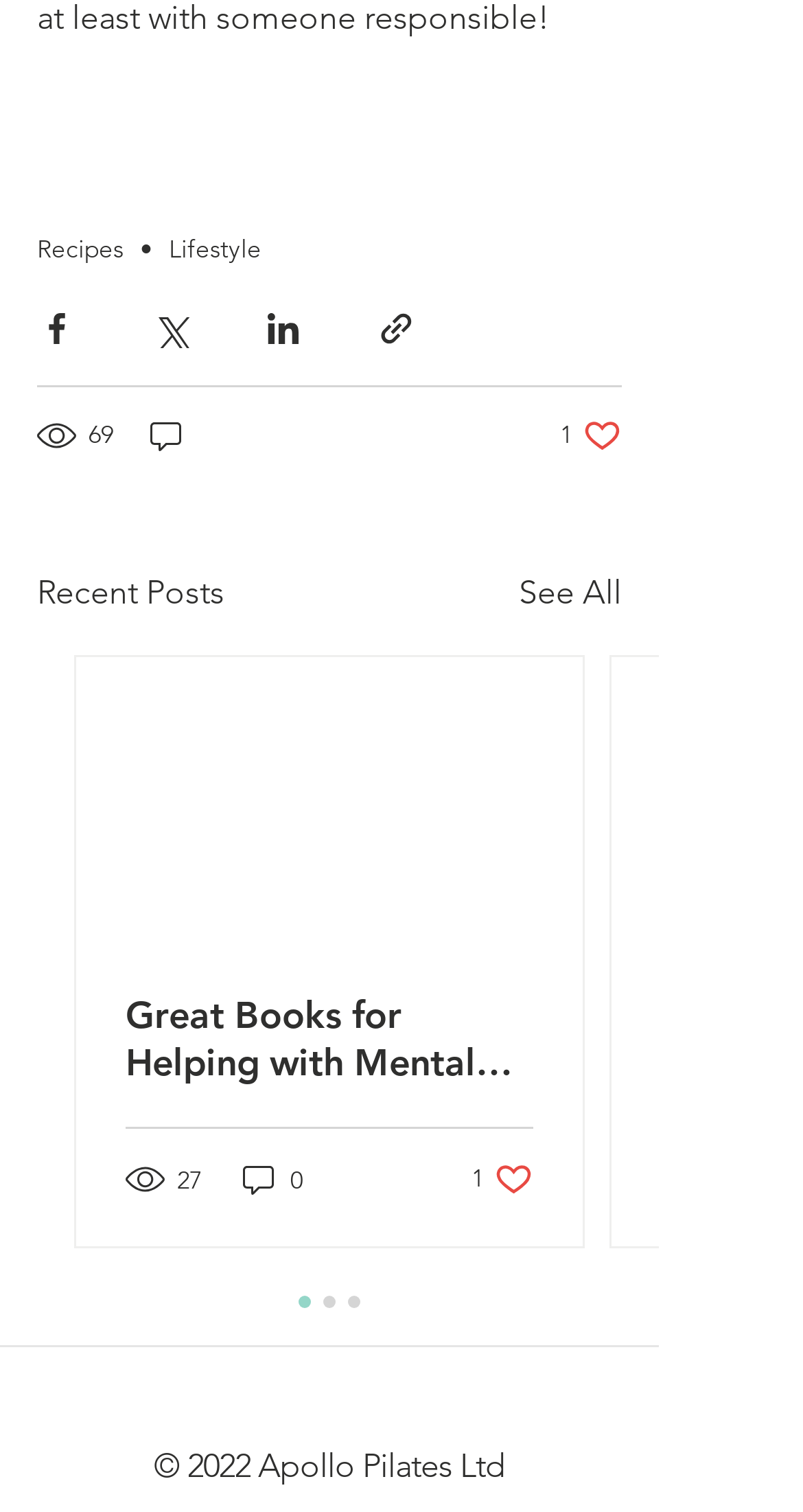How many recent posts are shown?
Please answer the question with as much detail as possible using the screenshot.

I noticed that there is only one article element with hidden links and generic elements, which suggests that only one recent post is shown on this webpage.